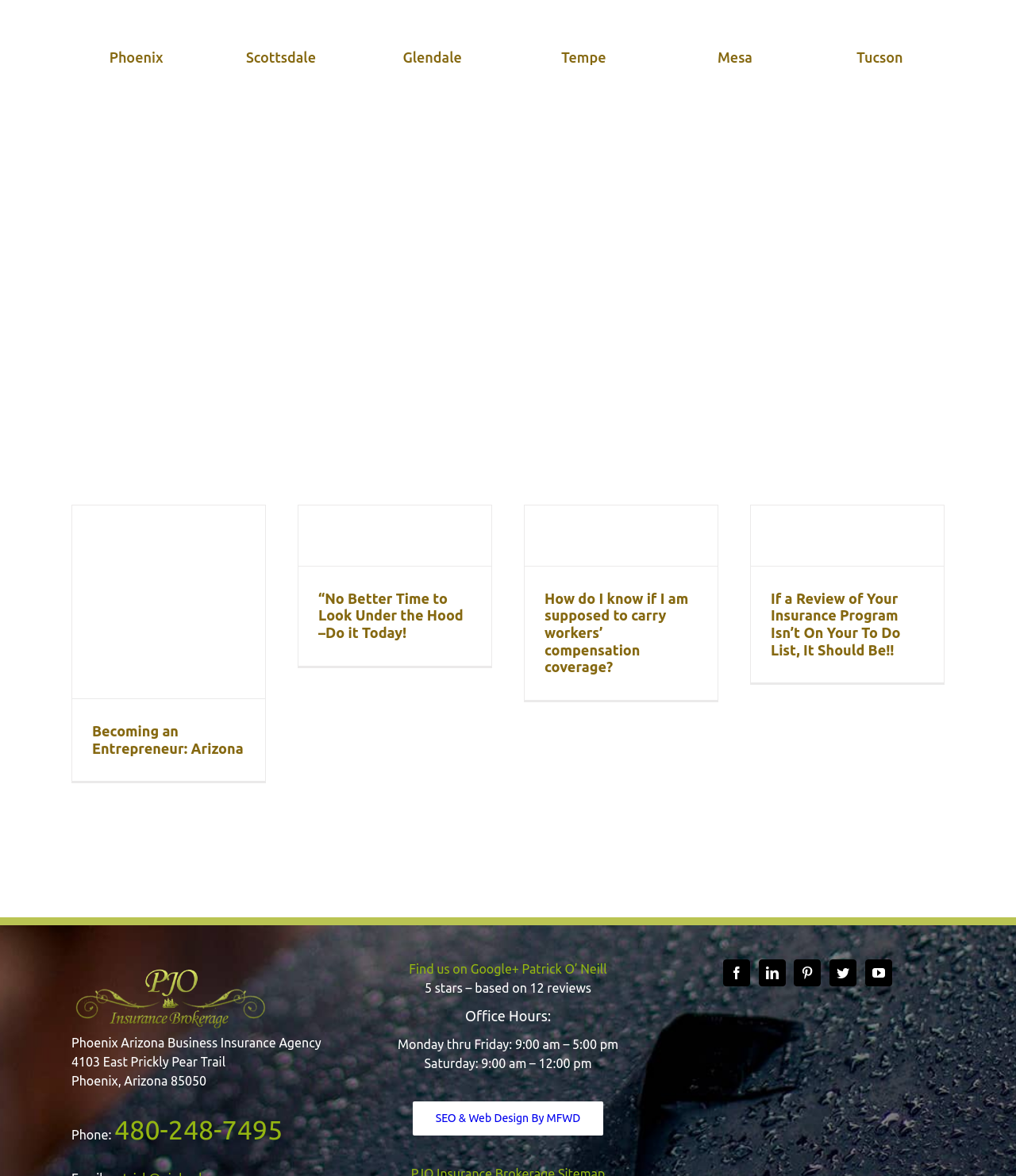Please determine the bounding box coordinates of the element's region to click for the following instruction: "Find the office on Google+".

[0.403, 0.818, 0.511, 0.83]